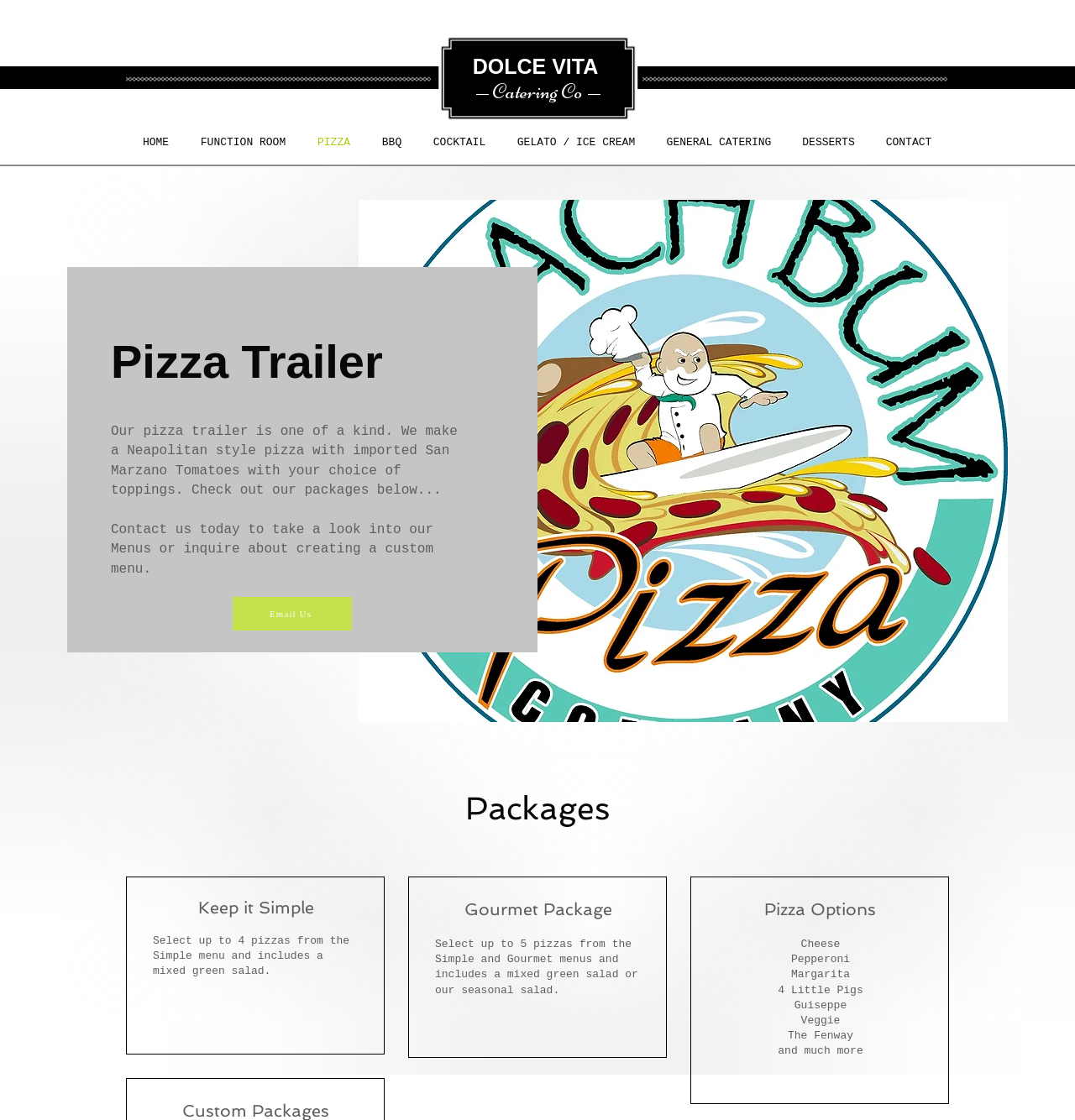Please specify the coordinates of the bounding box for the element that should be clicked to carry out this instruction: "Email Us for inquiry". The coordinates must be four float numbers between 0 and 1, formatted as [left, top, right, bottom].

[0.216, 0.533, 0.327, 0.563]